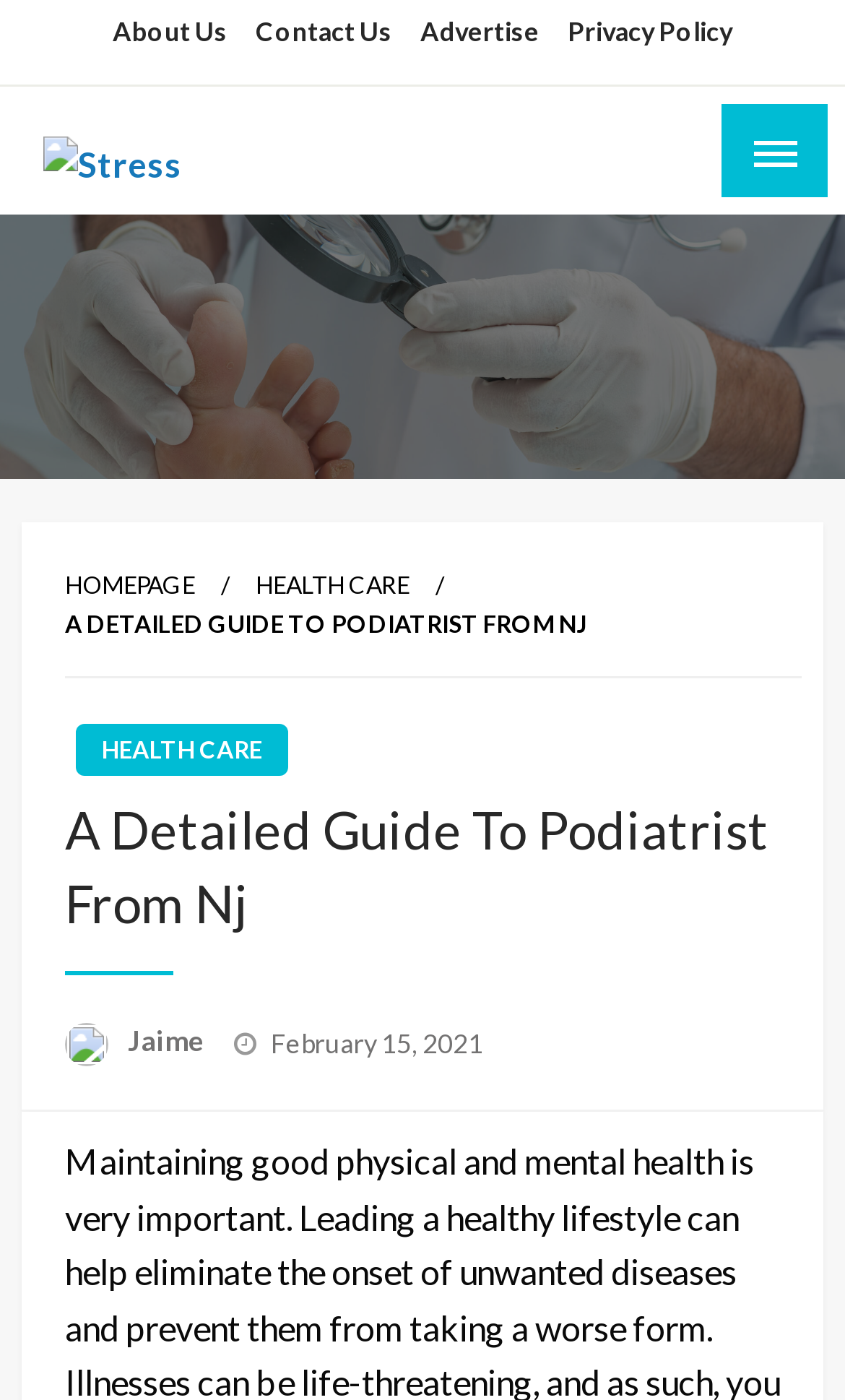Provide a thorough description of the webpage you see.

The webpage is a detailed guide to podiatrists from New Jersey, focusing on the importance of maintaining good physical and mental health. At the top, there are four links: "About Us", "Contact Us", "Advertise", and "Privacy Policy", aligned horizontally across the page. 

Below these links, there is a section dedicated to "Stress Affect", which includes a link, an image, and a heading with the same title. The image is positioned above the heading, and the link is placed beside the image. 

To the right of the "Stress Affect" section, there is a static text "Building the Nation". A button with no label is located at the top right corner of the page.

In the middle of the page, there is a large link that spans the entire width, with a subtle background image. Within this link, there are three smaller links: "HOMEPAGE", "HEALTH CARE", and a strong text "A Detailed Guide To Podiatrist From Nj". 

Below this section, there is another link to "HEALTH CARE", followed by a heading with the same title as the webpage. An image is positioned to the left of the heading, and a link to "Jaime" is placed below the image. 

The webpage also includes a static text "Posted on" and a link to a specific date, "February 15, 2021", which is marked as a time element. Overall, the webpage appears to be a blog post or article about podiatrists, with a focus on health and wellness.